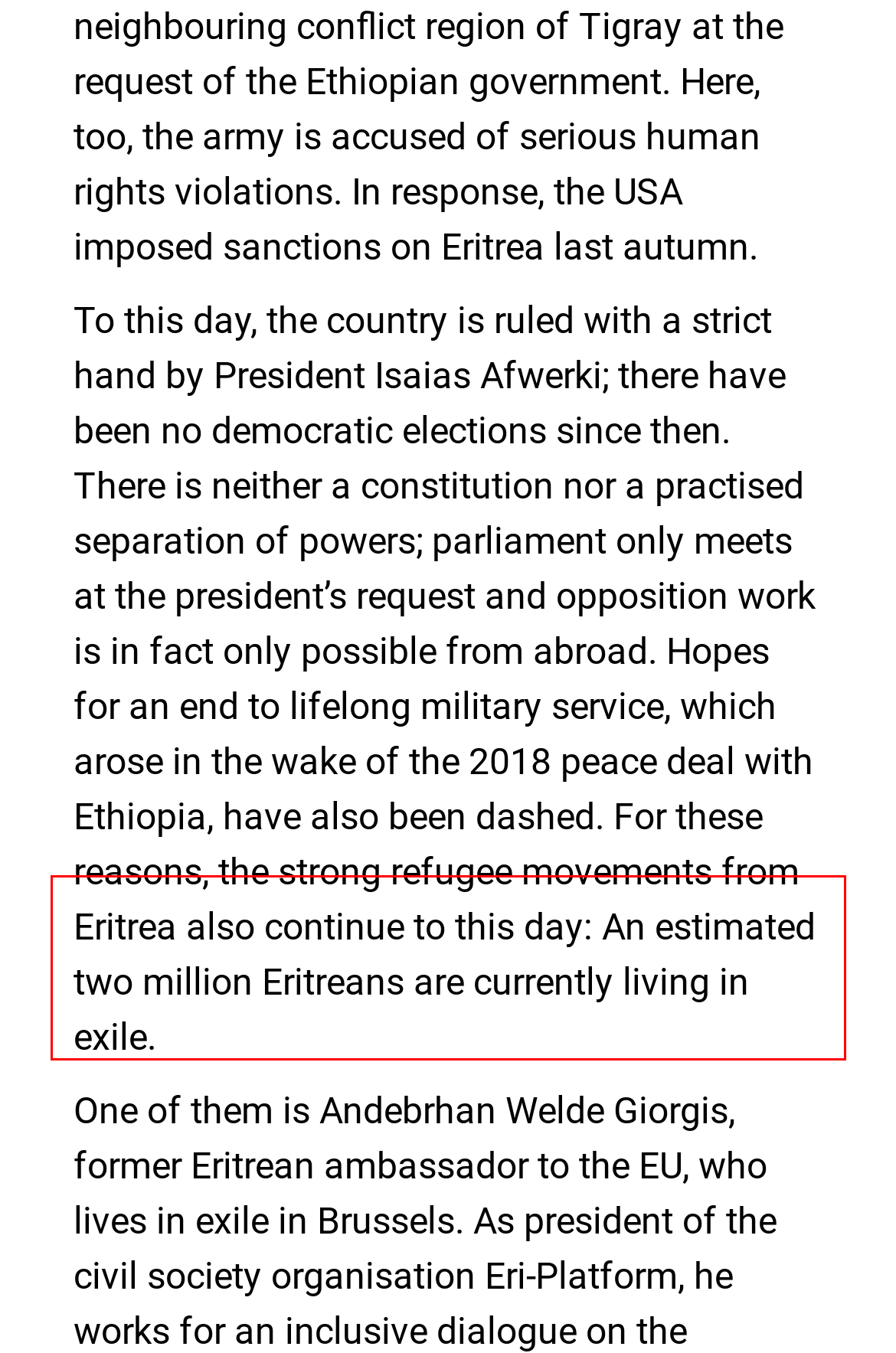Examine the webpage screenshot and use OCR to recognize and output the text within the red bounding box.

Content from video platforms and social media platforms is blocked by default. If External Media cookies are accepted, access to those contents no longer requires manual consent.